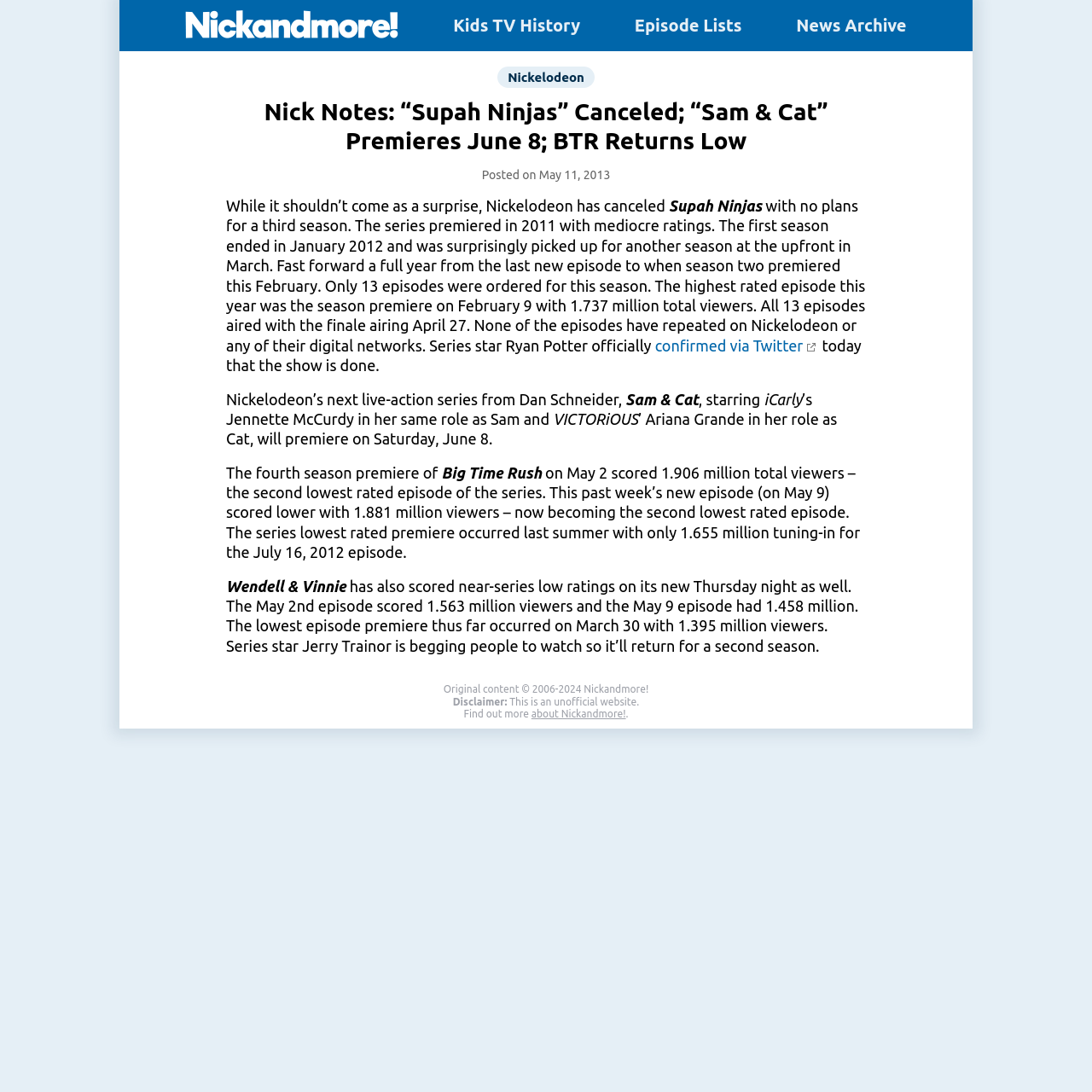Generate a comprehensive description of the webpage.

The webpage appears to be a news article or blog post about Nickelodeon TV shows. At the top left, there is a site logo, "Nickandmore!", which is an image link. To the right of the logo, there are three horizontal links: "Kids TV History", "Episode Lists", and "News Archive".

The main content of the webpage is an article with a heading "Nick Notes: “Supah Ninjas” Canceled; “Sam & Cat” Premieres June 8; BTR Returns Low". Below the heading, there is a link to "Nickelodeon" and a timestamp "May 11, 2013". The article discusses the cancellation of "Supah Ninjas" and its ratings, as well as the upcoming premiere of "Sam & Cat" and the return of "Big Time Rush". The article also mentions the ratings of "Wendell & Vinnie" and its star Jerry Trainor's plea for viewers to watch the show.

At the bottom of the page, there is a section with copyright information, a disclaimer stating that the website is unofficial, and a link to learn more about Nickandmore!.